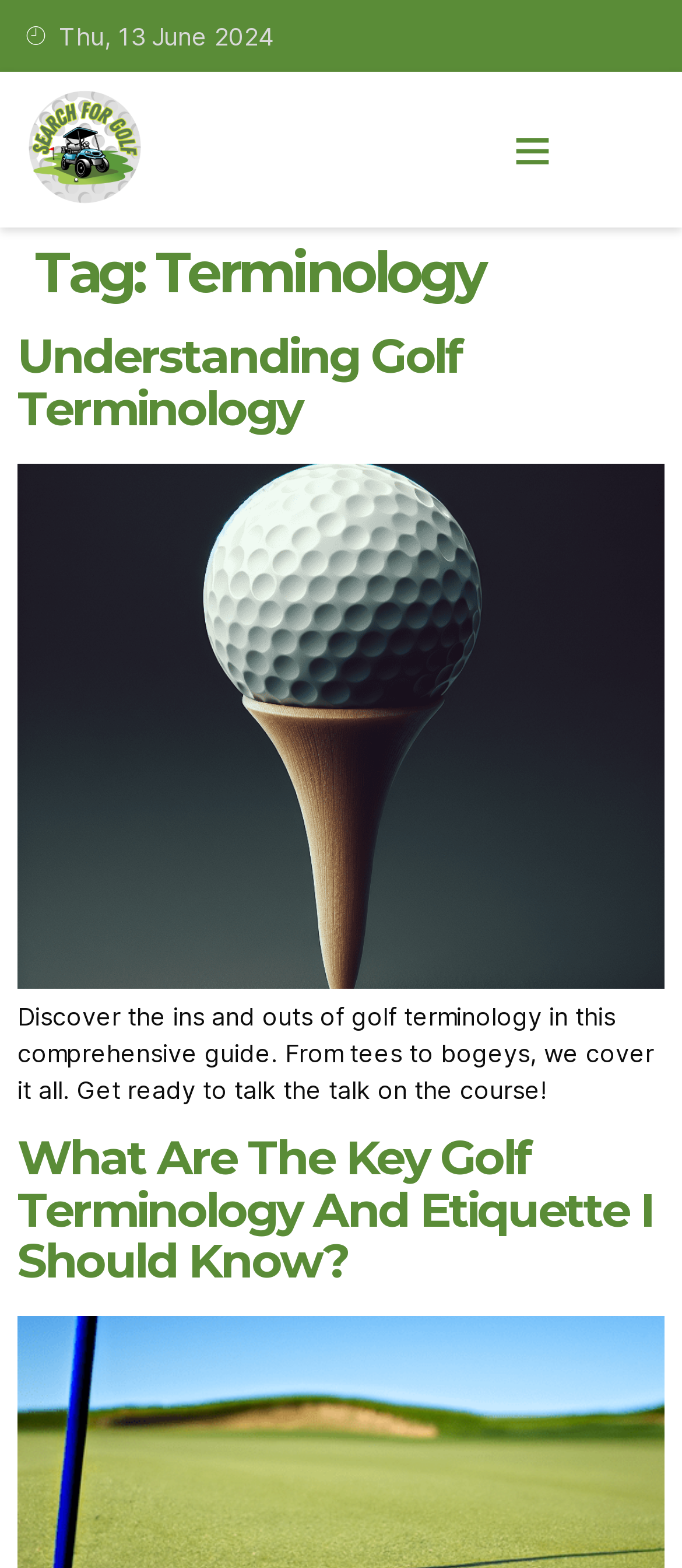Please determine the bounding box coordinates, formatted as (top-left x, top-left y, bottom-right x, bottom-right y), with all values as floating point numbers between 0 and 1. Identify the bounding box of the region described as: parent_node: Understanding Golf Terminology

[0.026, 0.614, 0.974, 0.633]